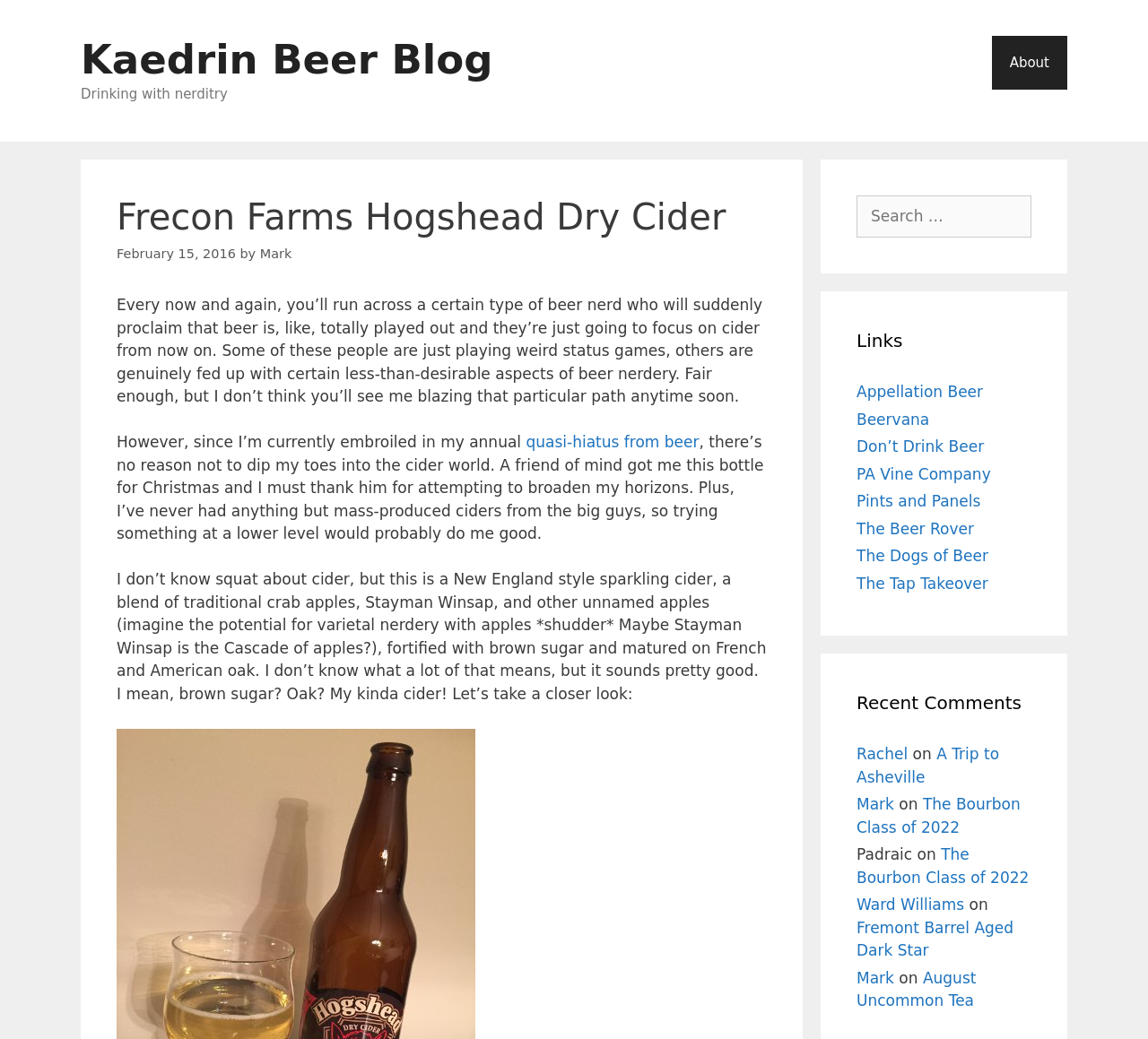Please determine the primary heading and provide its text.

Frecon Farms Hogshead Dry Cider